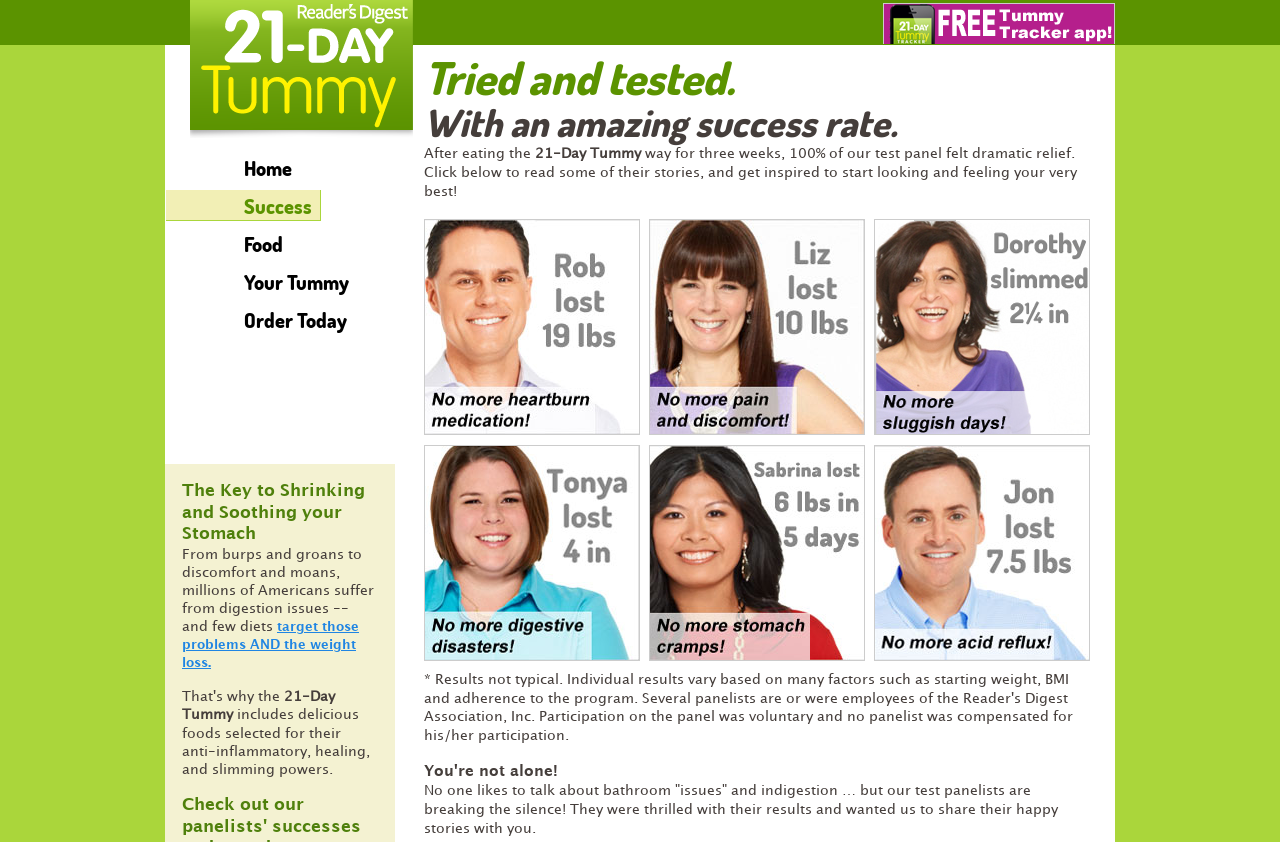What is the name of the app mentioned on this webpage?
Please ensure your answer is as detailed and informative as possible.

The name of the app is mentioned in the link and image on the webpage, which says 'Free Tummy Tracker App'. This suggests that the app is a free tool that can be used to track progress related to digestive issues.